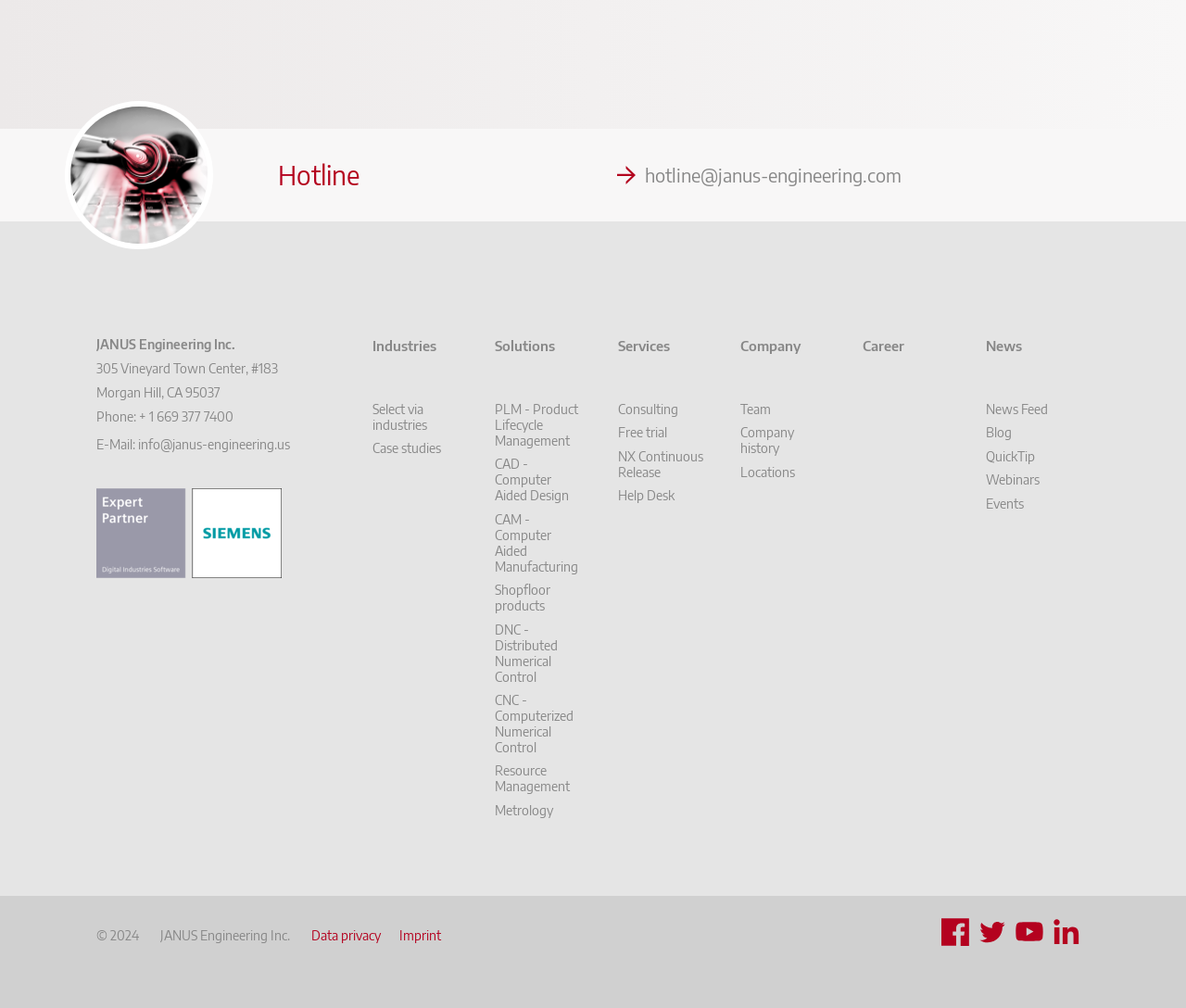Please identify the bounding box coordinates of the clickable element to fulfill the following instruction: "Read the article about Bolludagur festival". The coordinates should be four float numbers between 0 and 1, i.e., [left, top, right, bottom].

None